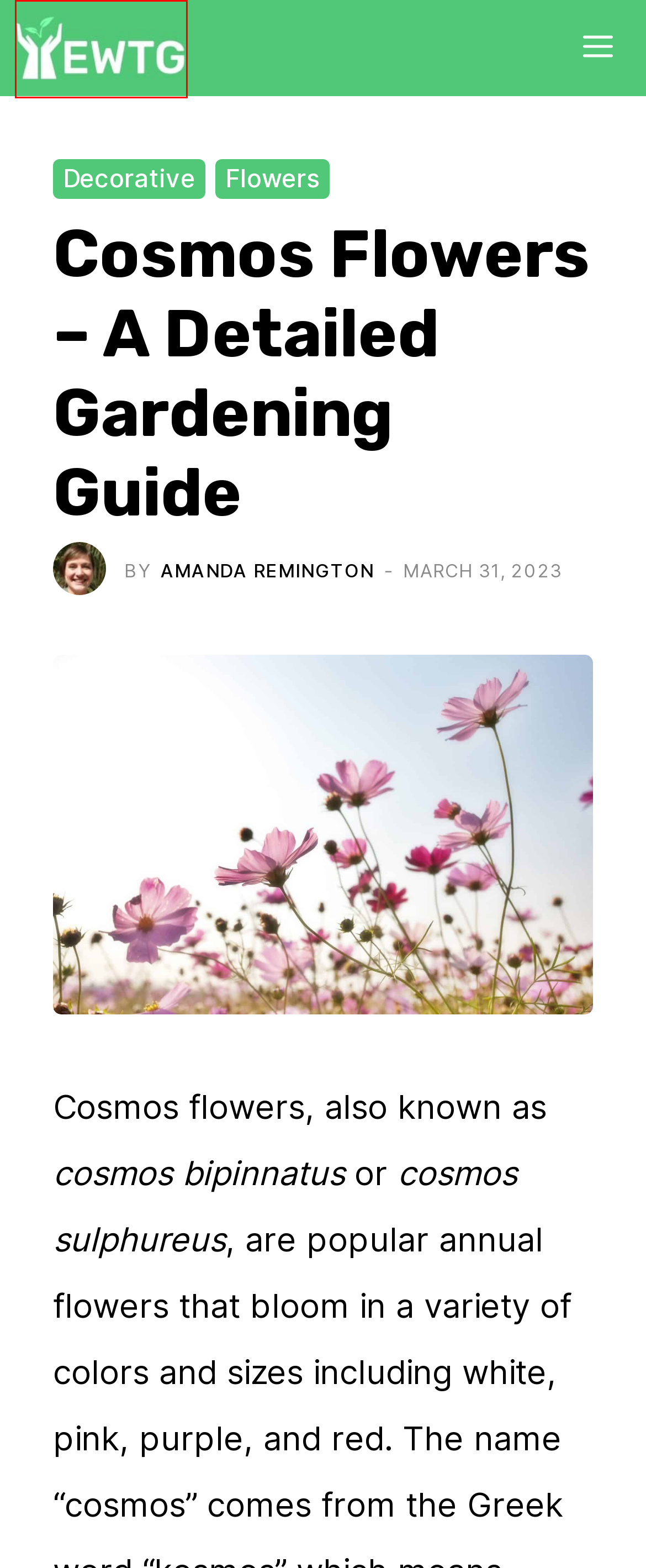You are given a screenshot of a webpage with a red rectangle bounding box around an element. Choose the best webpage description that matches the page after clicking the element in the bounding box. Here are the candidates:
A. Edible Plants - Page 1 | Easy Way To Garden
B. Decorative - Page 1 | Easy Way To Garden
C. Web Stories - Page 1 | Easy Way To Garden
D. Flowers - Page 1 | Easy Way To Garden
E. What Are the Types of Thistle Weeds? | Easy Way To Garden
F. How To Grow and Care for Alfalfa Grass? | Easy Way To Garden
G. Privacy Policy | Easy Way To Garden
H. Growing & Caring Guides, Common mistakes, Gardening Ideas, and more! | Easy Way To Garden

H